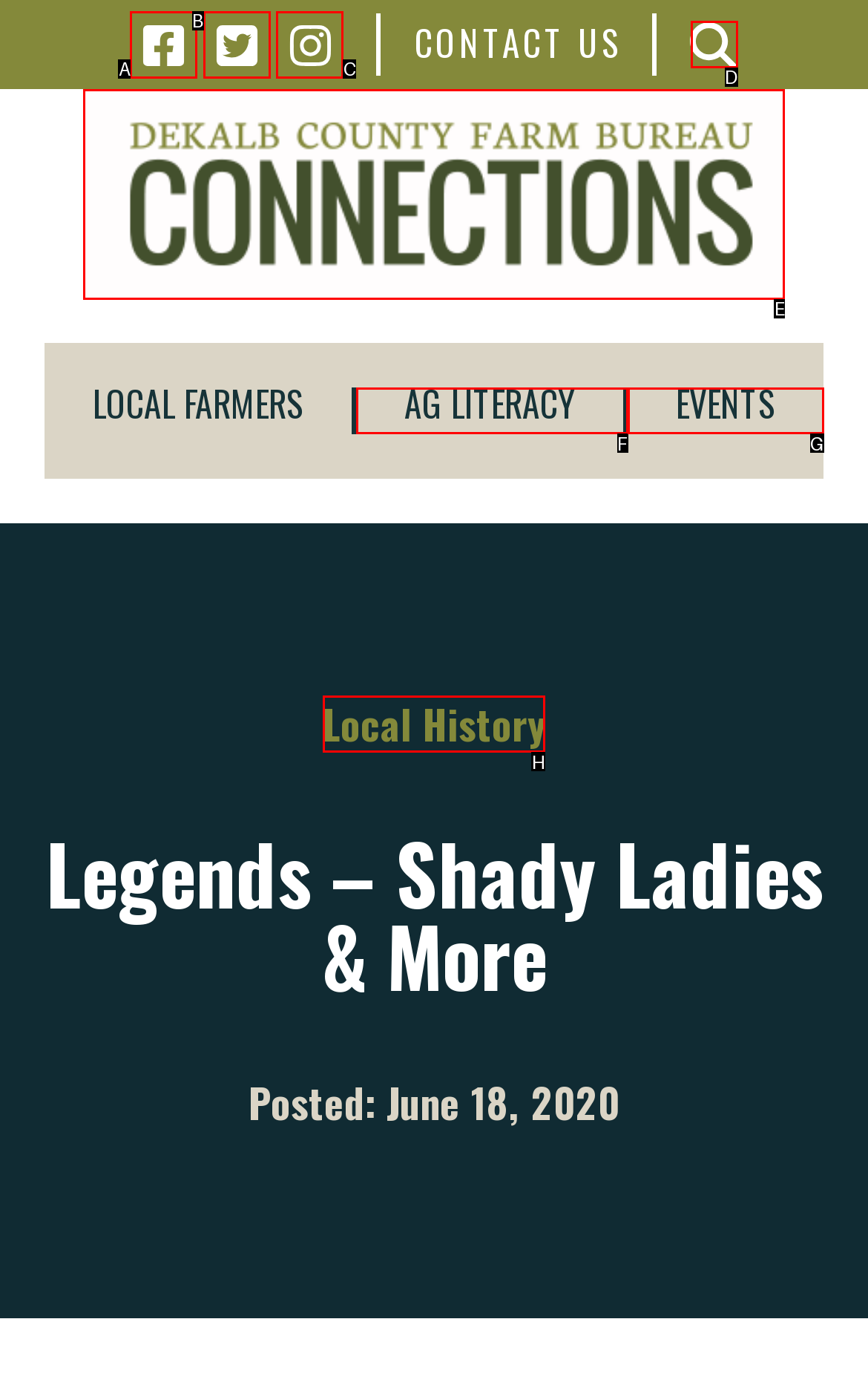Point out which HTML element you should click to fulfill the task: view local history.
Provide the option's letter from the given choices.

H